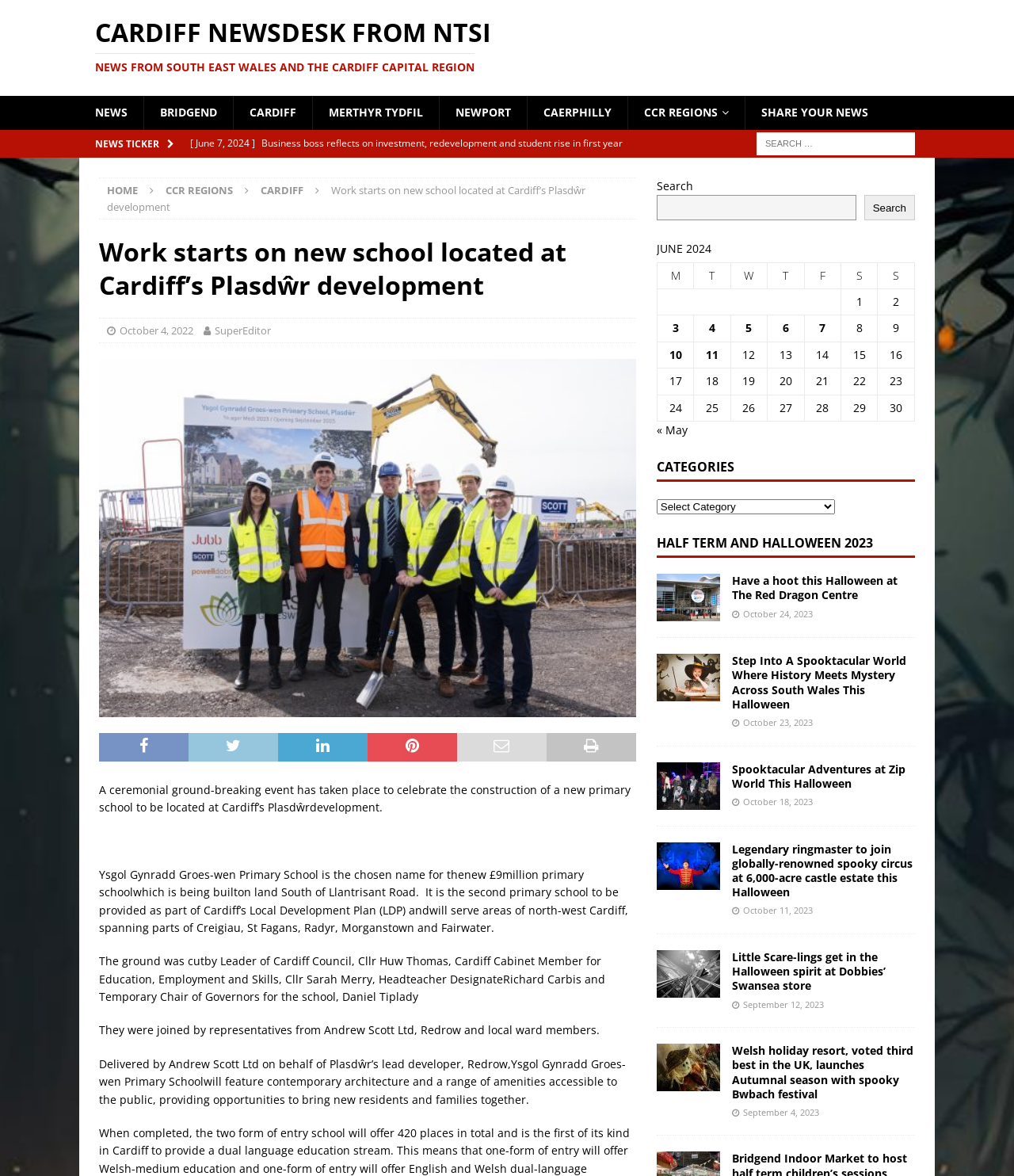Pinpoint the bounding box coordinates of the area that should be clicked to complete the following instruction: "Read news from Cardiff". The coordinates must be given as four float numbers between 0 and 1, i.e., [left, top, right, bottom].

[0.23, 0.082, 0.308, 0.11]